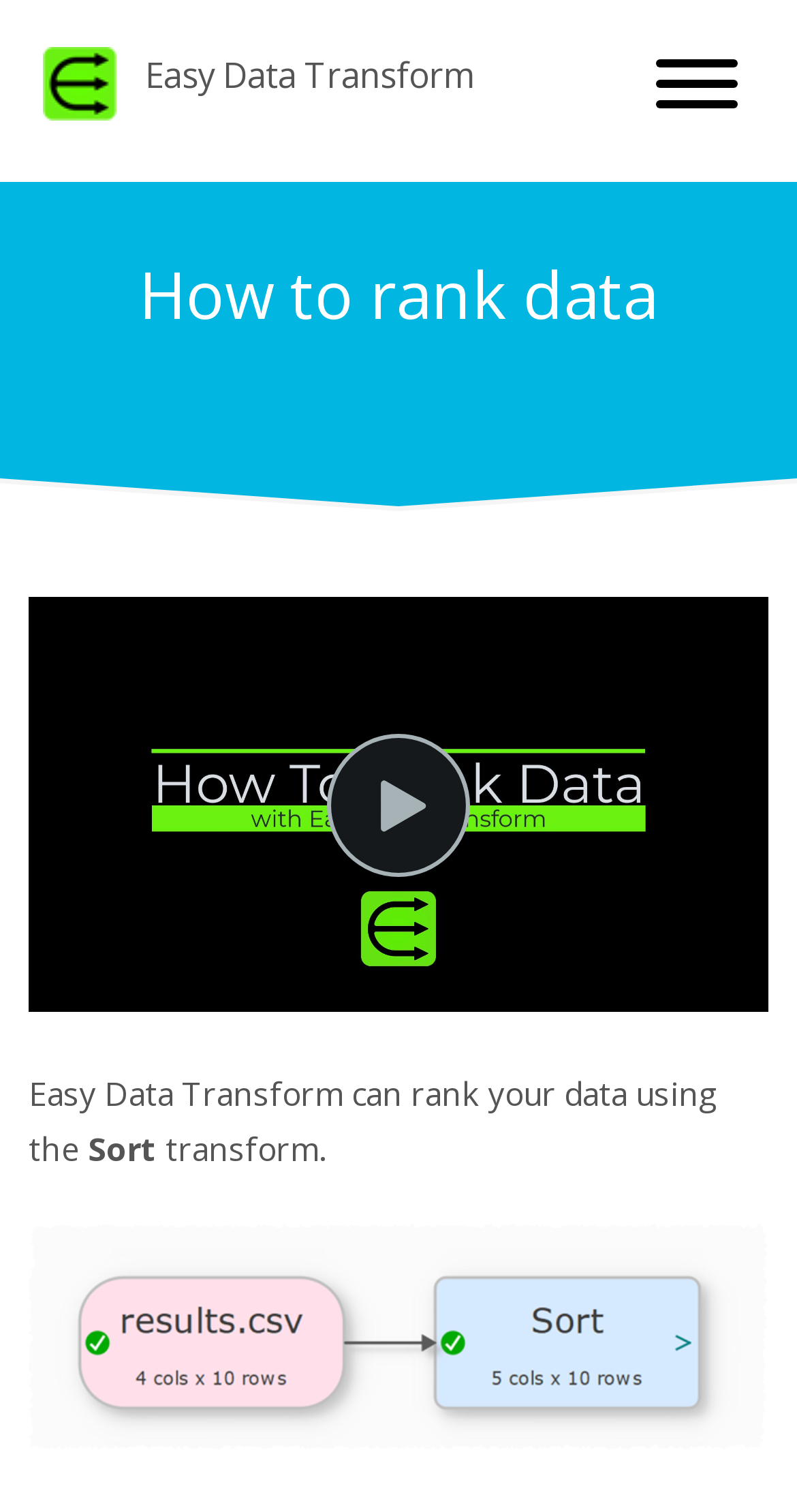Summarize the webpage with a detailed and informative caption.

The webpage is about ranking data values, specifically discussing dense, minimum, average, maximum, or cumulative rank, and partitioned ranking. 

At the top left of the page, there is a link to "Easy Data Transform" with an accompanying image of the same name. This link is situated within a table structure. 

To the right of the link, there is a button. Below the link and button, there is a heading that reads "How to rank data". 

A horizontal banner image spans the entire width of the page, located below the heading. 

An iframe takes up a significant portion of the page, situated below the banner image. 

The text "Easy Data Transform can rank your data using the" is displayed below the iframe, followed by the word "Sort" and then "transform." These texts are positioned in a horizontal sequence. 

At the bottom of the page, there is an image illustrating an example of ranking data.